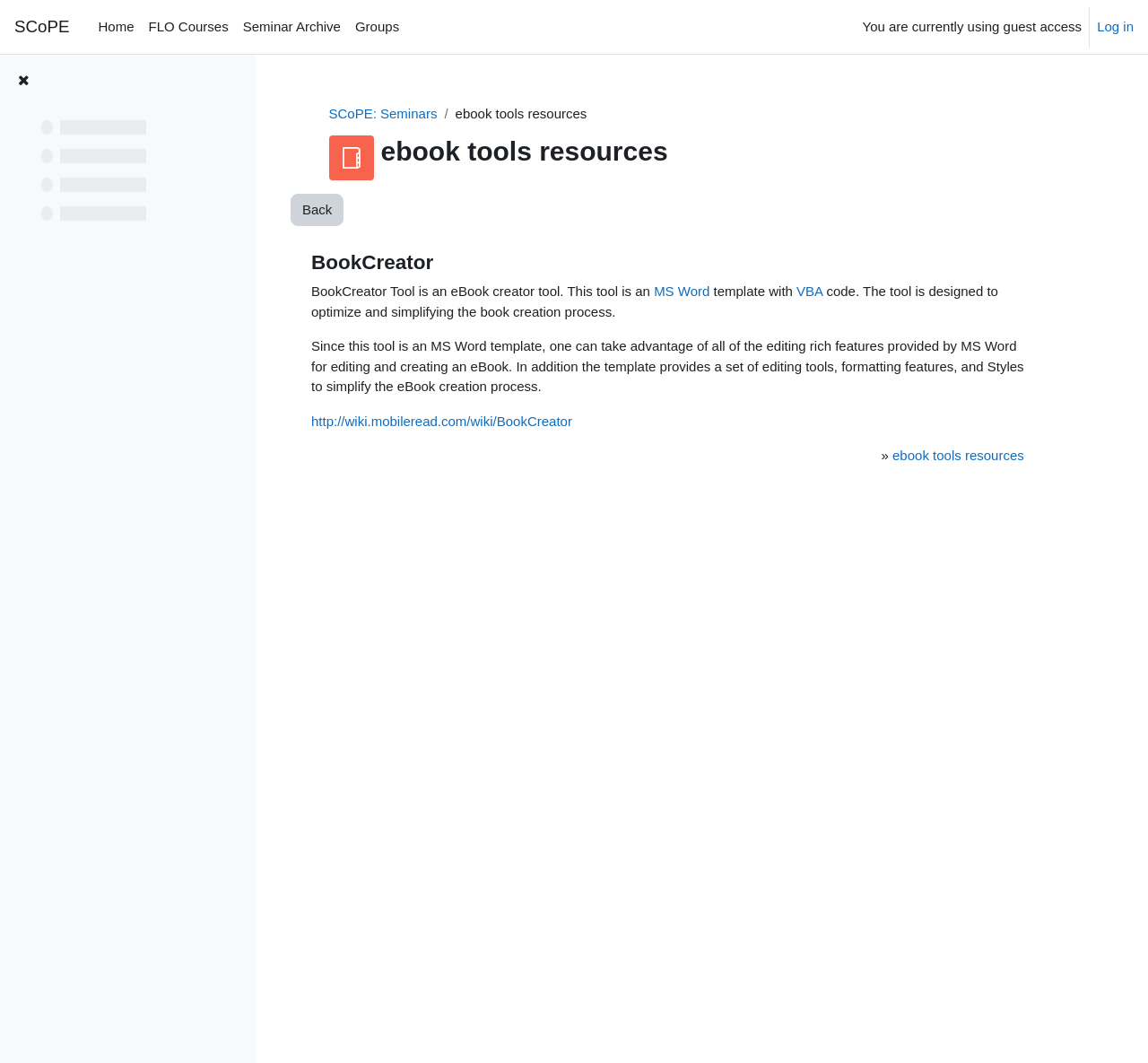What is the name of the eBook creator tool?
Utilize the information in the image to give a detailed answer to the question.

I found the answer by looking at the content of the webpage, specifically the text within the LayoutTableCell element, which describes the BookCreator tool as an eBook creator tool.